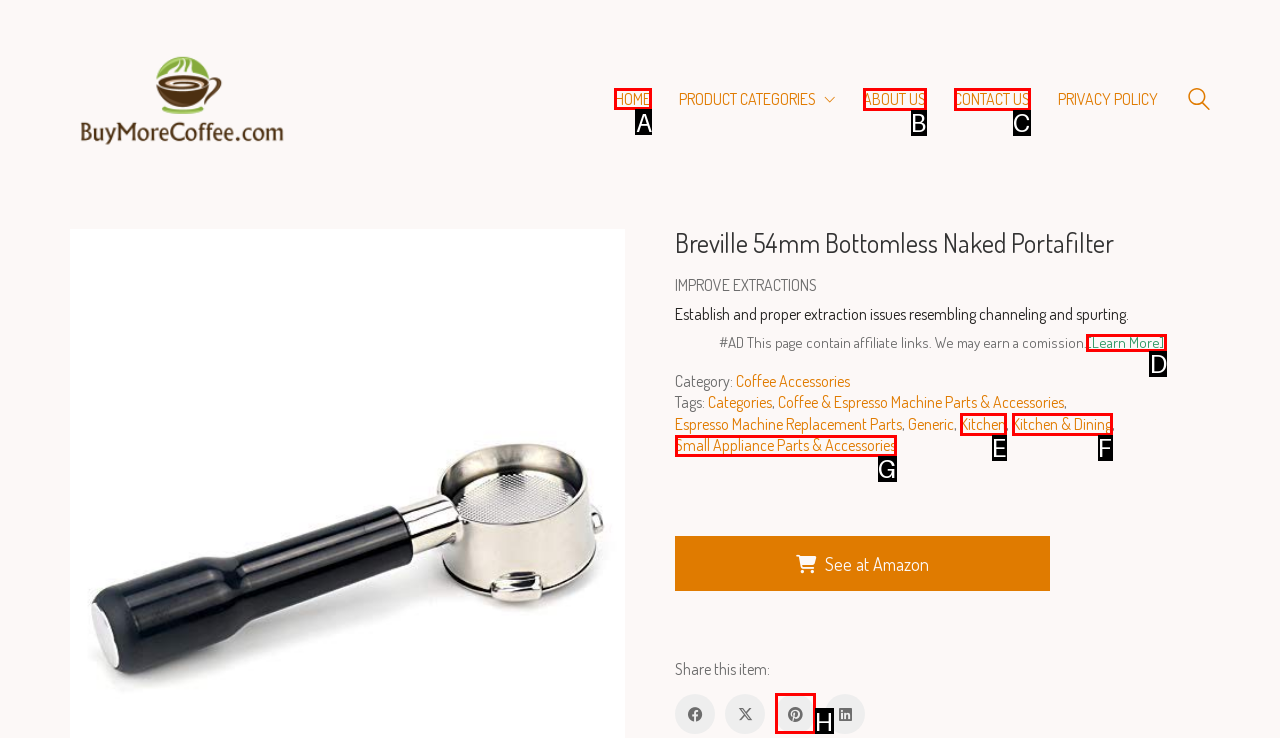Determine the correct UI element to click for this instruction: Go to HOME page. Respond with the letter of the chosen element.

A